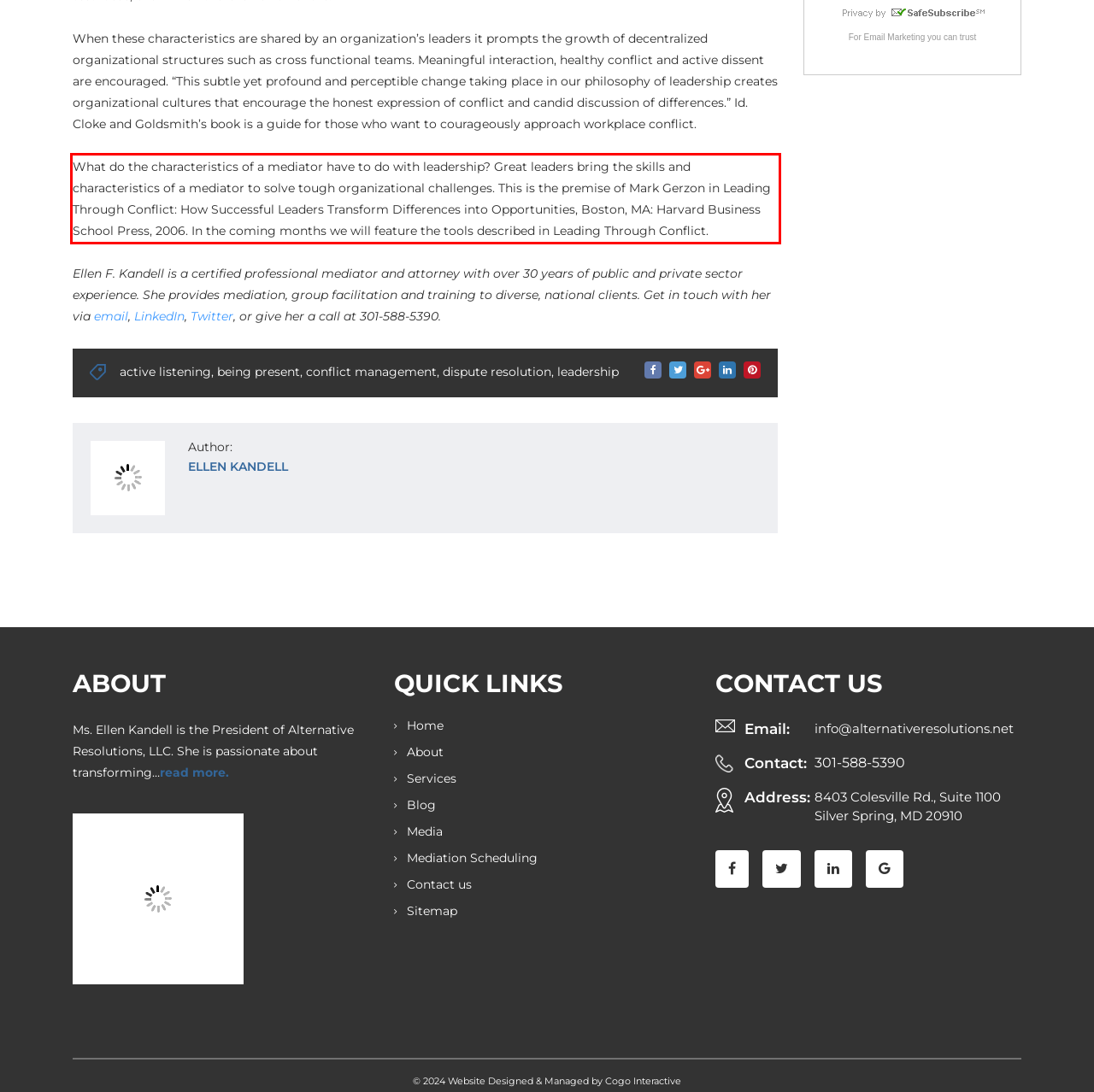Given a screenshot of a webpage, locate the red bounding box and extract the text it encloses.

What do the characteristics of a mediator have to do with leadership? Great leaders bring the skills and characteristics of a mediator to solve tough organizational challenges. This is the premise of Mark Gerzon in Leading Through Conflict: How Successful Leaders Transform Differences into Opportunities, Boston, MA: Harvard Business School Press, 2006. In the coming months we will feature the tools described in Leading Through Conflict.